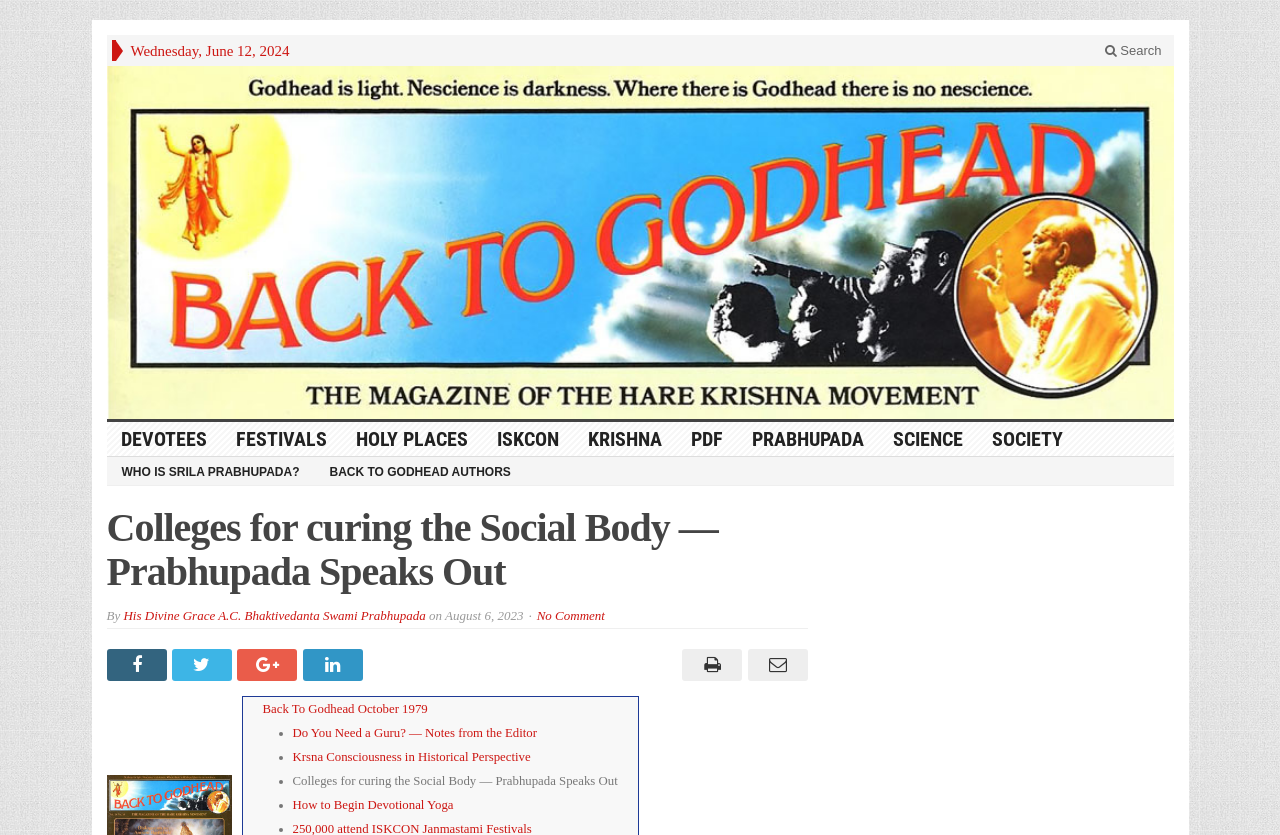What are the categories listed on the webpage?
Based on the visual content, answer with a single word or a brief phrase.

DEVOTEES, FESTIVALS, HOLY PLACES, ISKCON, KRISHNA, PDF, PRABHUPADA, SCIENCE, SOCIETY